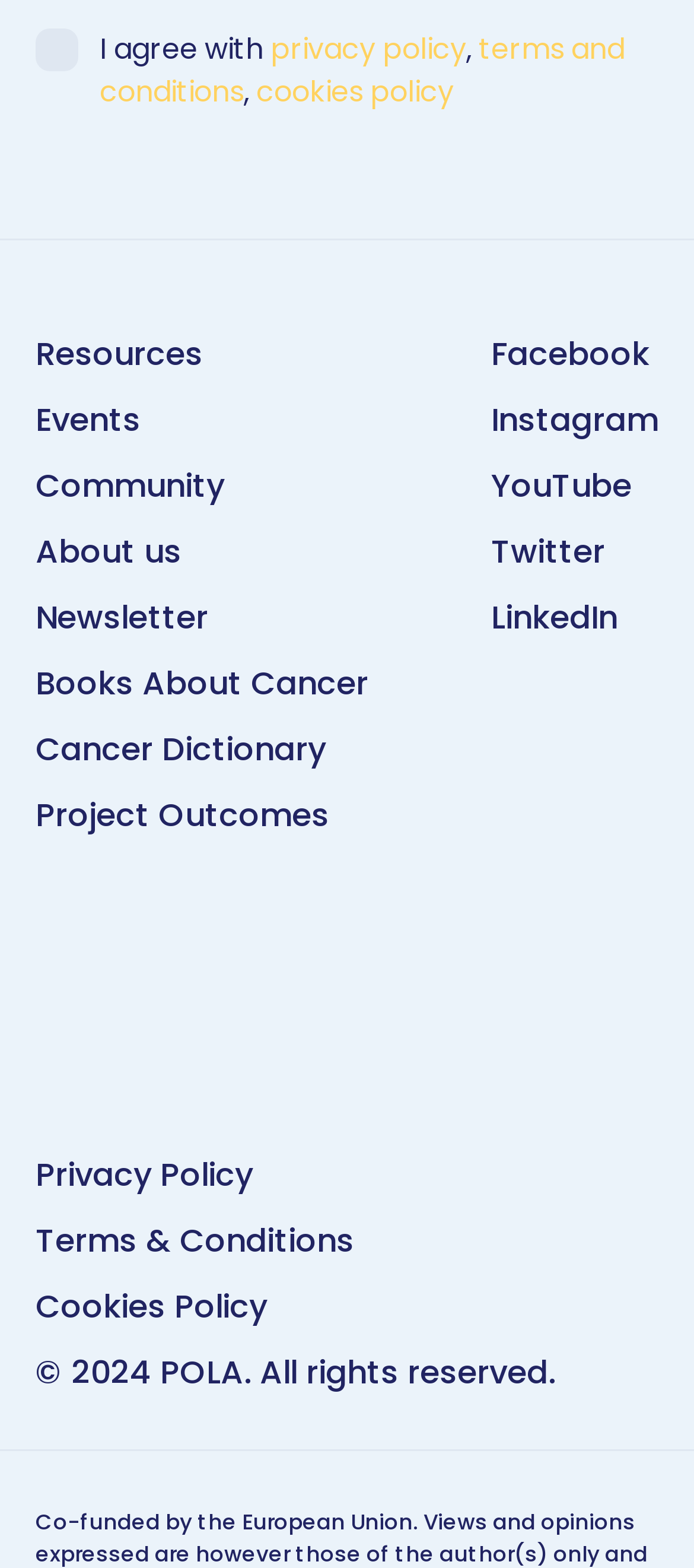What is the name of the organization?
Identify the answer in the screenshot and reply with a single word or phrase.

POLA